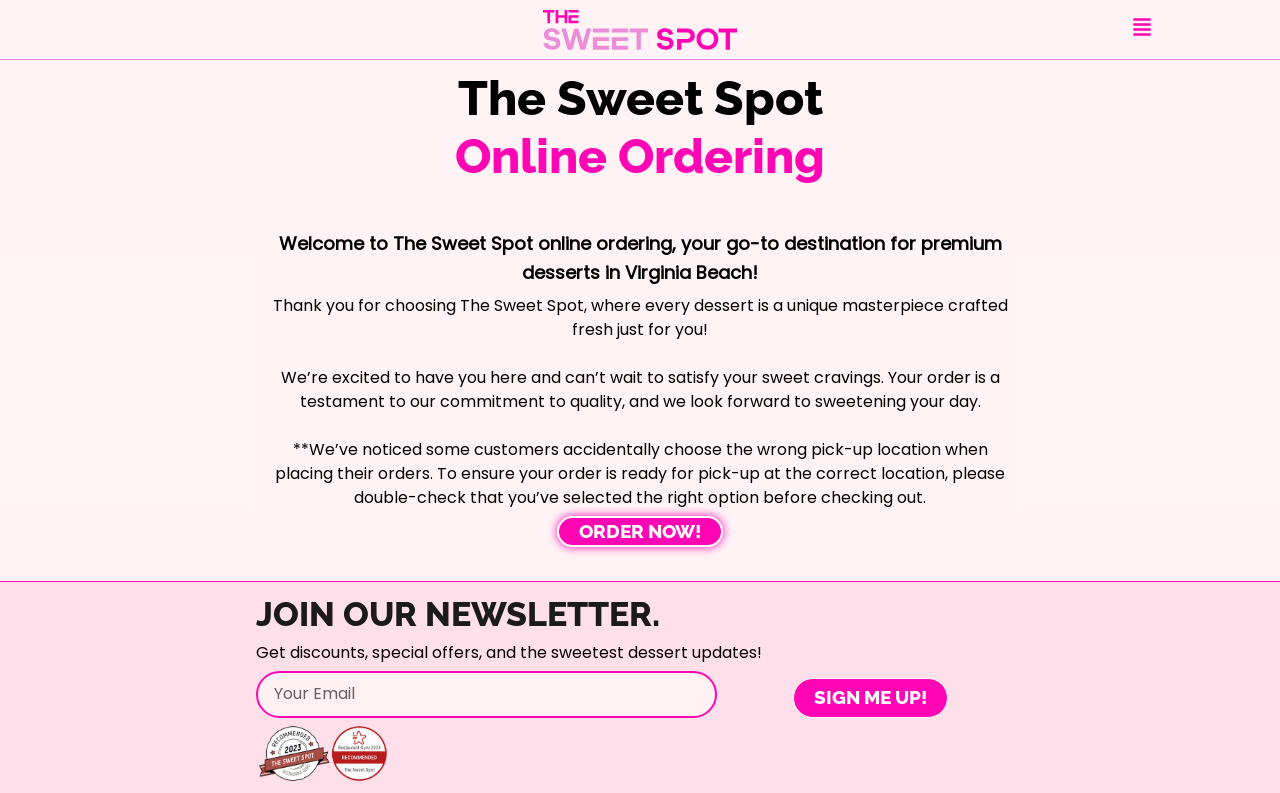Please give a concise answer to this question using a single word or phrase: 
What is the purpose of the website?

Order desserts online